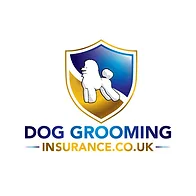Describe every detail you can see in the image.

This image features the logo of Dog Grooming Insurance, which is designed to represent the company's services. The logo is encapsulated within a shield shape, using a gradient of blue and gold colors, symbolizing trust and protection for dog grooming professionals. In the center, there is a stylized silhouette of a dog, further emphasizing the focus on canine care. The text "DOG GROOMING" is prominently displayed above the website name "INSURANCE.CO.UK" in bold lettering, highlighting the purpose of the business and ensuring easy recognition for potential clients seeking insurance in the dog grooming industry.